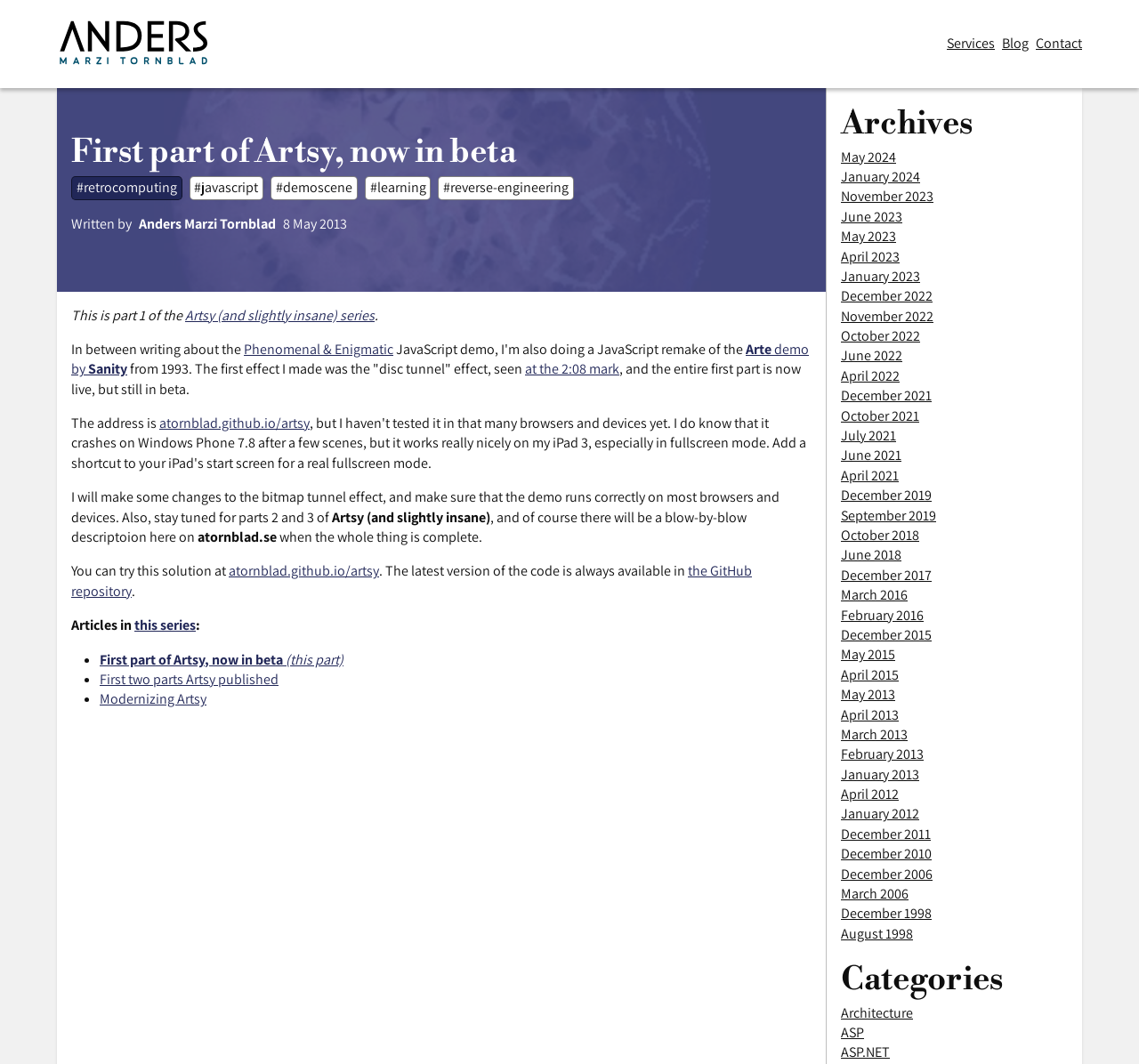Could you provide the bounding box coordinates for the portion of the screen to click to complete this instruction: "explore Publications"?

None